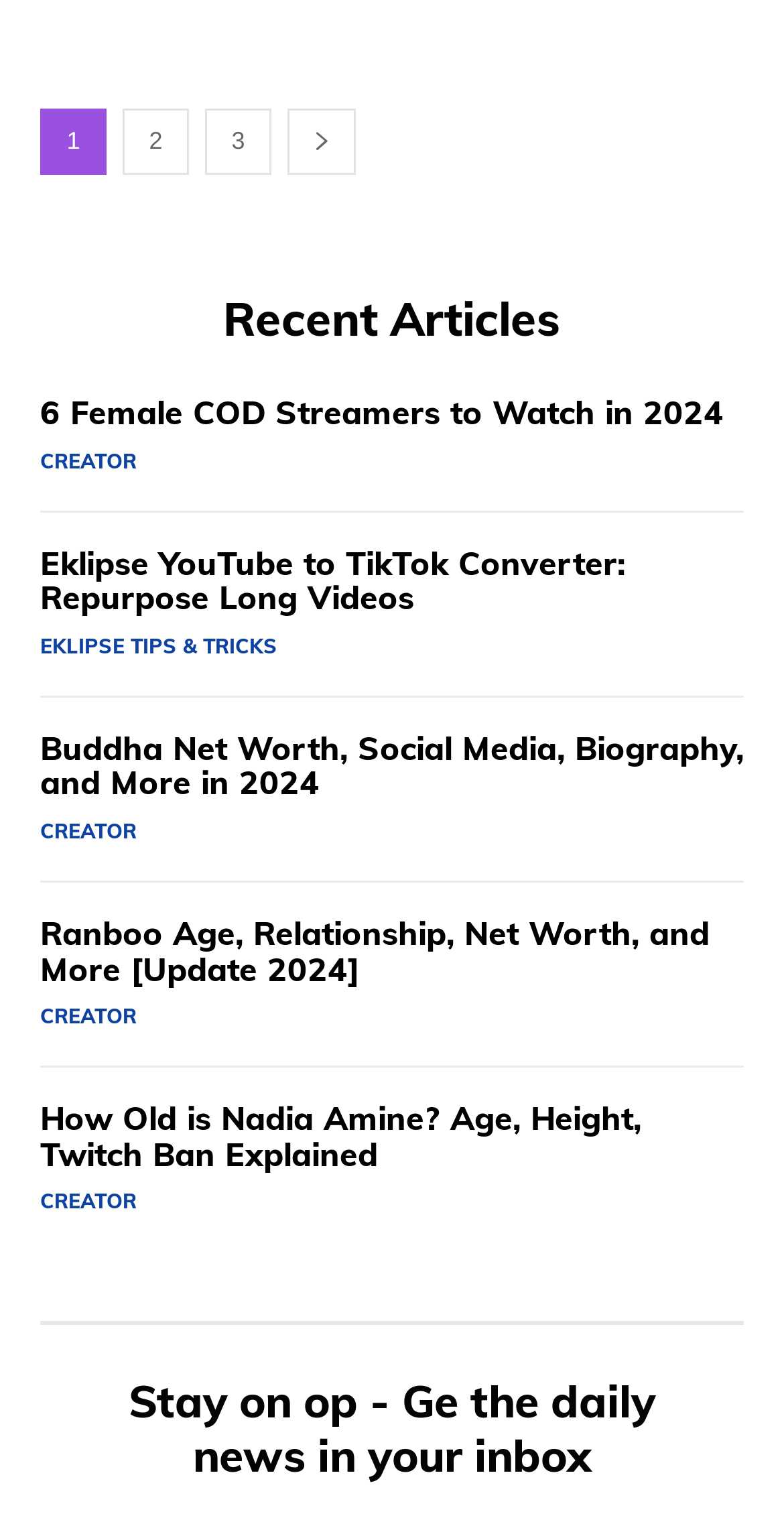Please locate the bounding box coordinates of the region I need to click to follow this instruction: "go to the next page".

[0.367, 0.071, 0.454, 0.114]